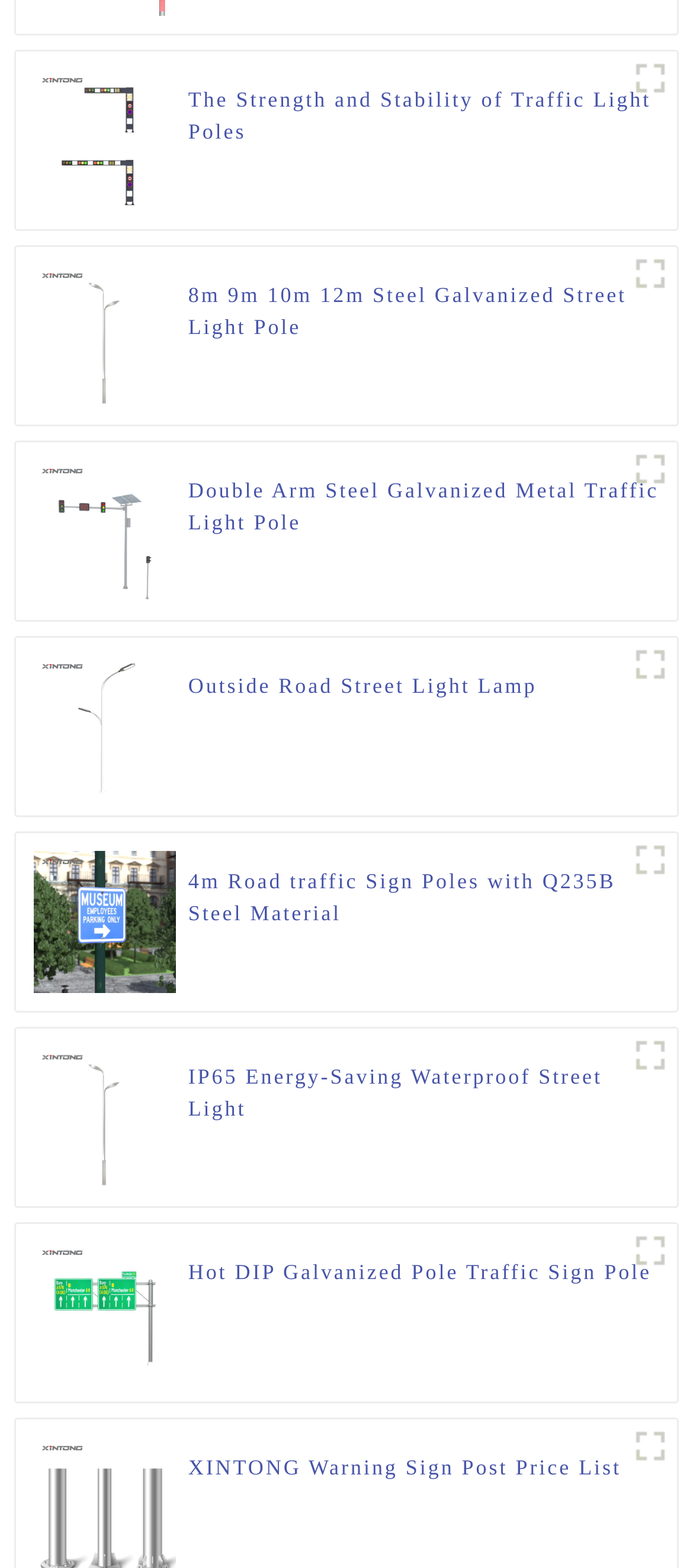Could you provide the bounding box coordinates for the portion of the screen to click to complete this instruction: "Explore 8m 9m 10m 12m Steel Galvanized Street Light Pole"?

[0.048, 0.205, 0.254, 0.221]